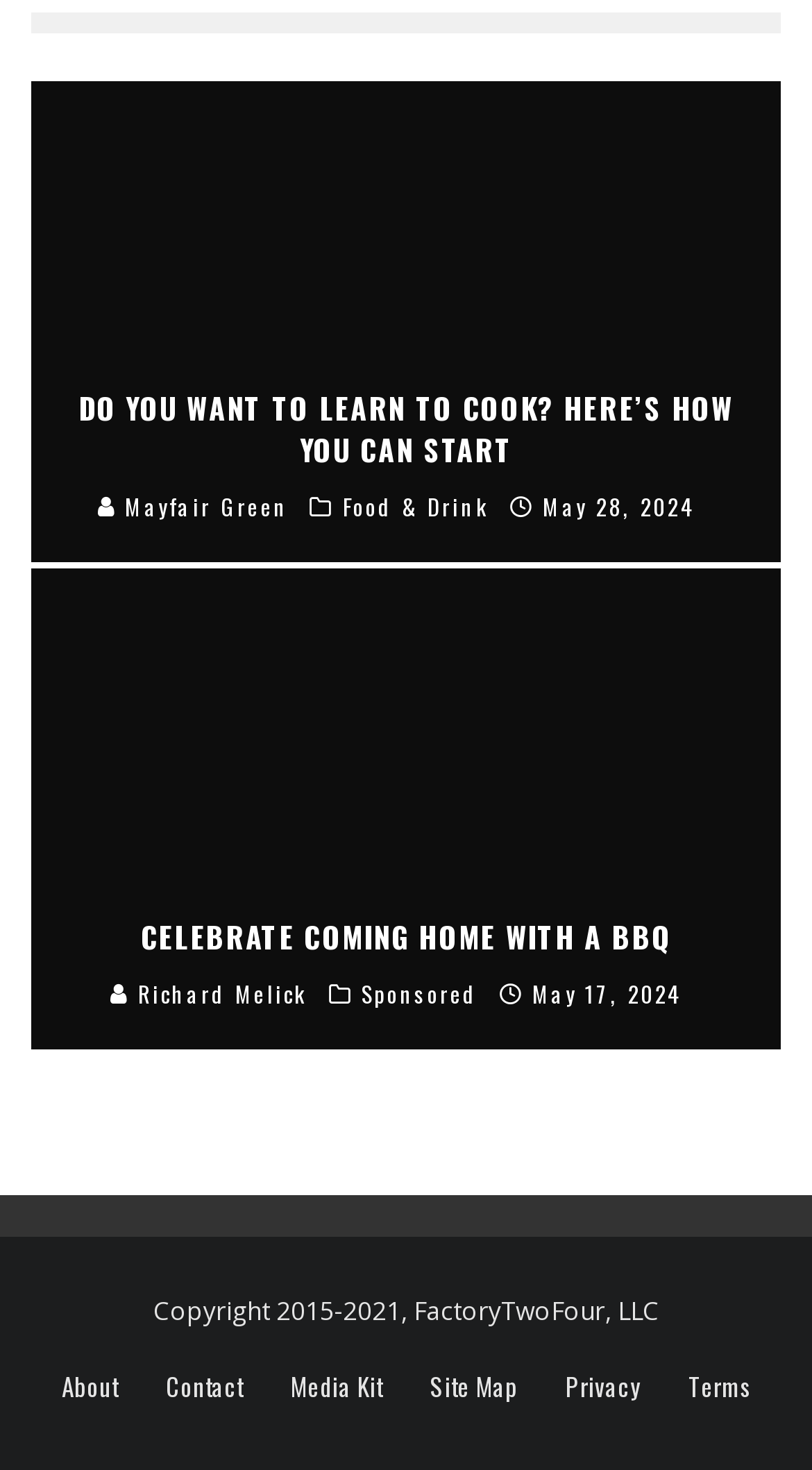Indicate the bounding box coordinates of the element that must be clicked to execute the instruction: "Click on the 'About' link". The coordinates should be given as four float numbers between 0 and 1, i.e., [left, top, right, bottom].

[0.076, 0.935, 0.145, 0.952]